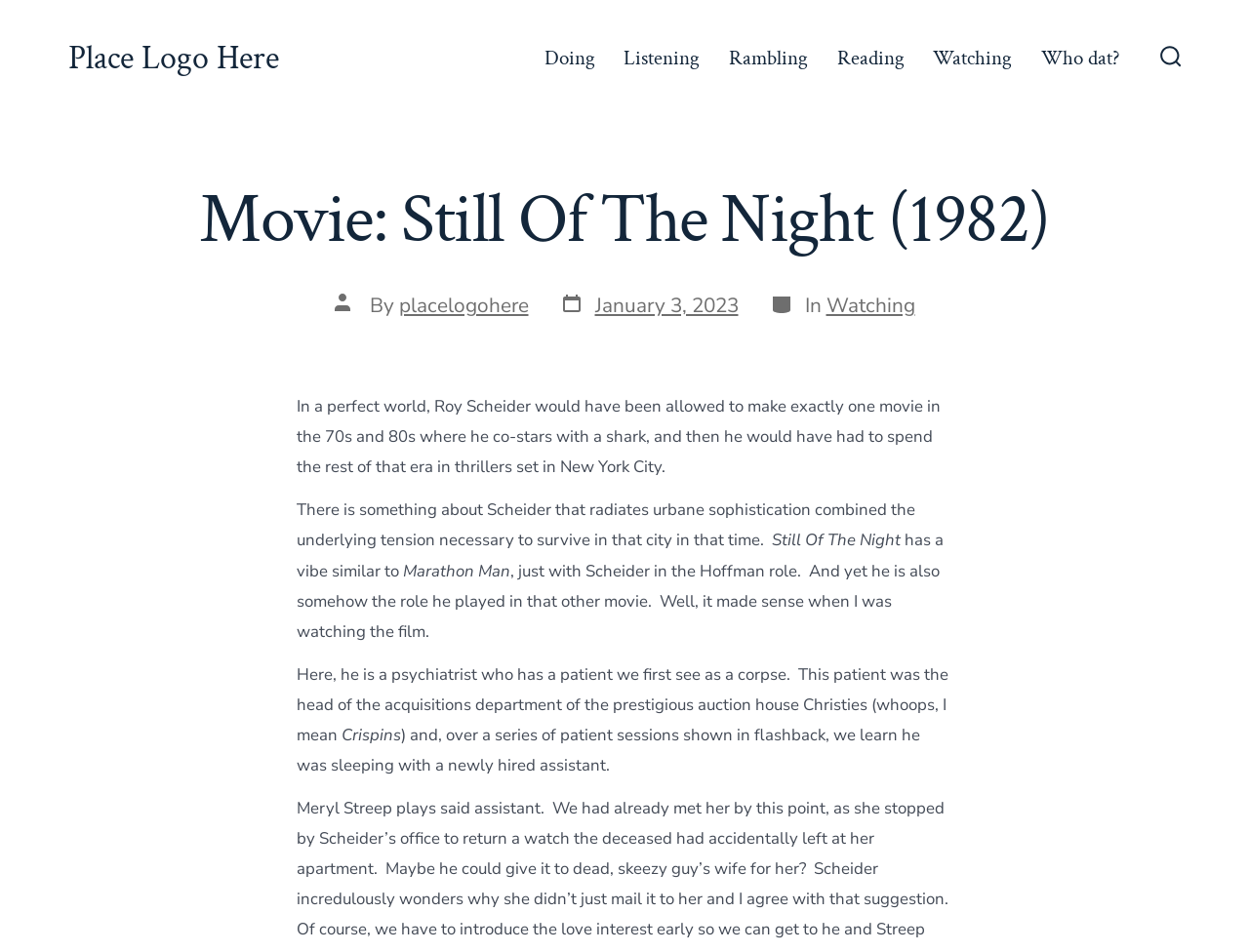Please extract the primary headline from the webpage.

Movie: Still Of The Night (1982)